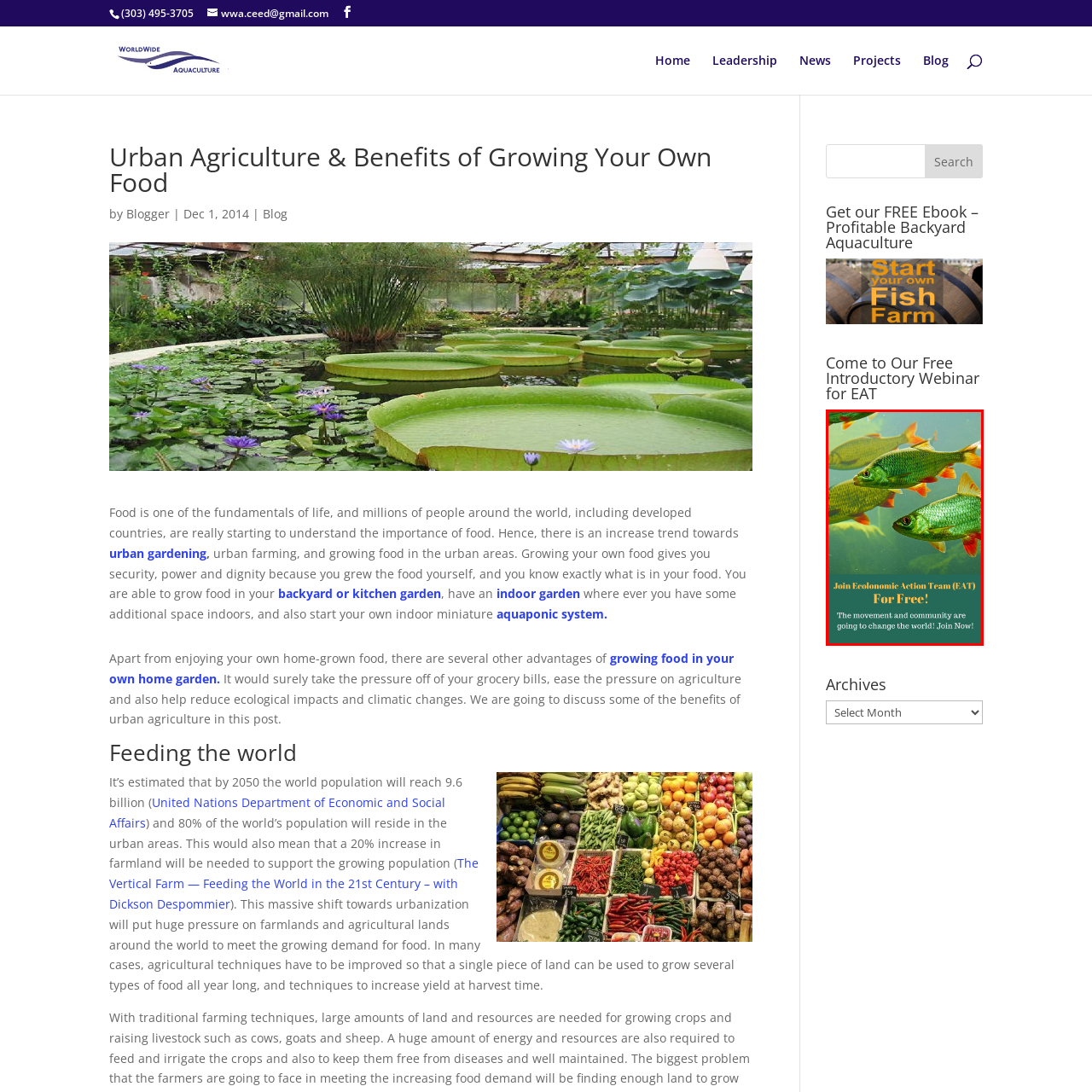Detail the scene within the red-bordered box in the image, including all relevant features and actions.

The image features a vibrant underwater scene showcasing several fish swimming gracefully amidst clear water. This visual is part of an advertisement promoting the Ecolonomic Action Team (EAT), encouraging individuals to join the community for free. The text overlays read: "Join Ecolonomic Action Team (EAT) For Free!" and "The movement and community are going to change the world! Join Now!" This engaging imagery and message highlight the importance of community action in environmental efforts, inviting viewers to participate in a movement aimed at making a positive impact.